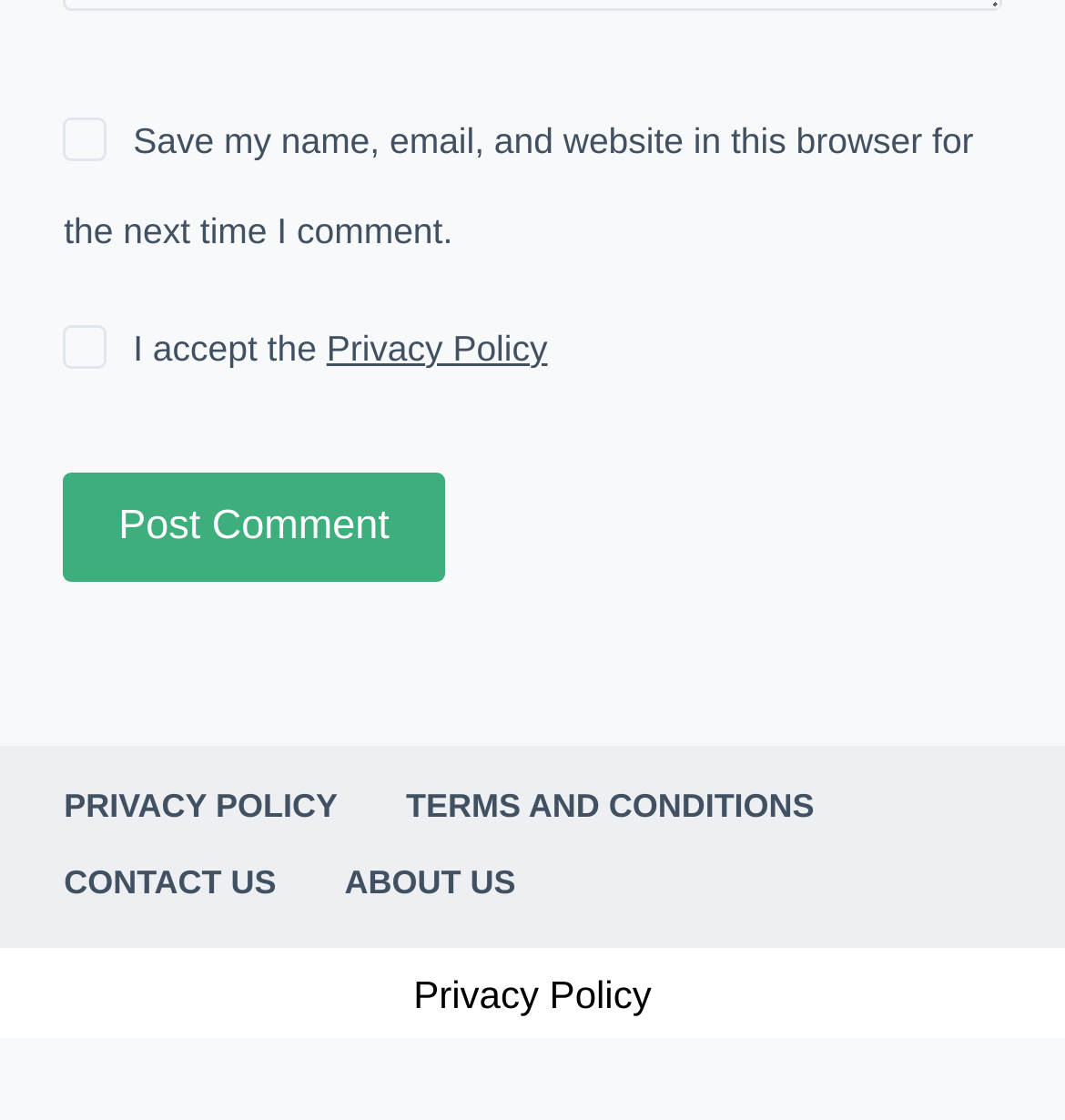Find the bounding box coordinates for the element that must be clicked to complete the instruction: "Read the Privacy Policy again". The coordinates should be four float numbers between 0 and 1, indicated as [left, top, right, bottom].

[0.388, 0.867, 0.612, 0.906]